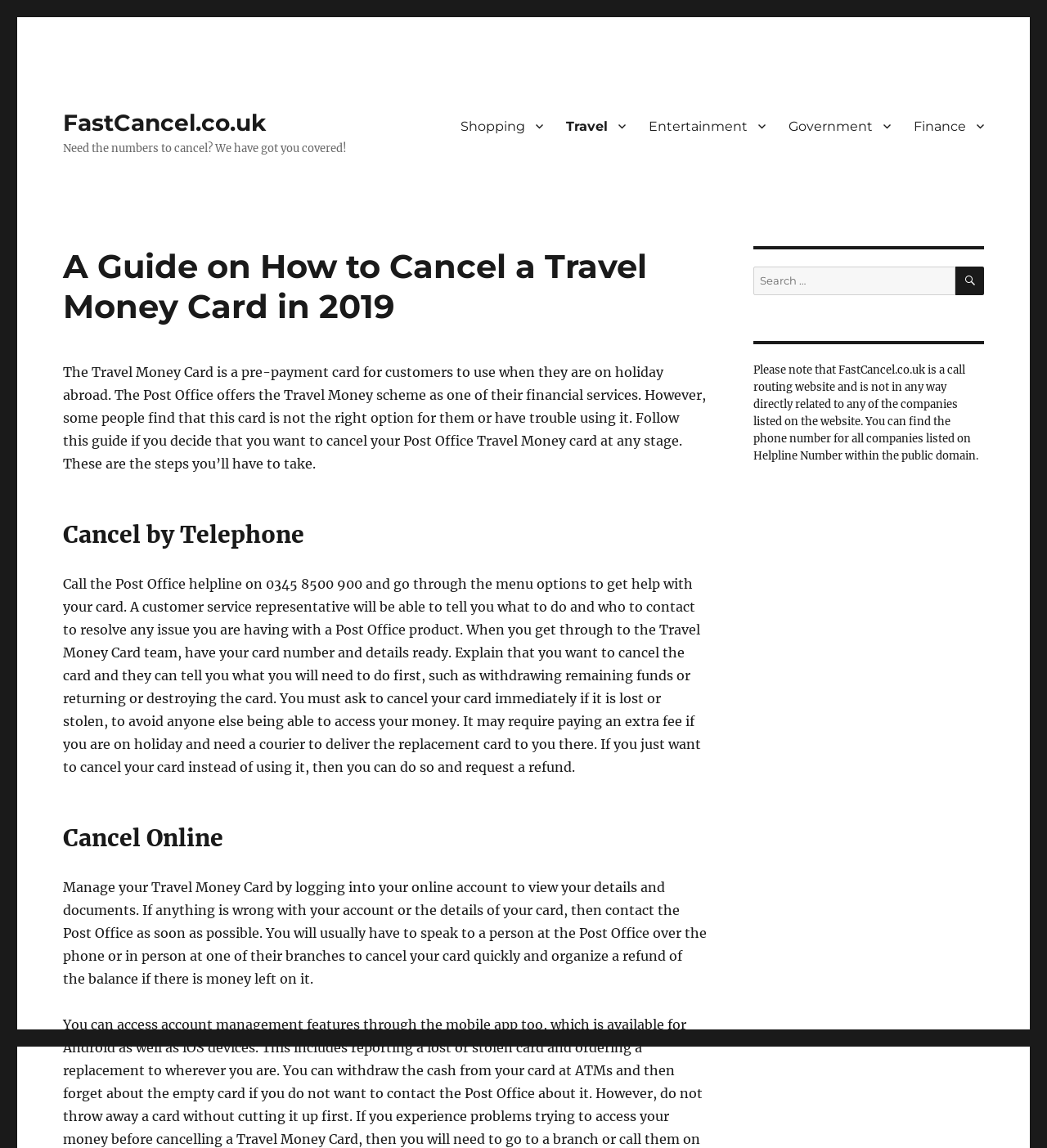Using the provided element description: "FastCancel.co.uk", determine the bounding box coordinates of the corresponding UI element in the screenshot.

[0.06, 0.095, 0.254, 0.119]